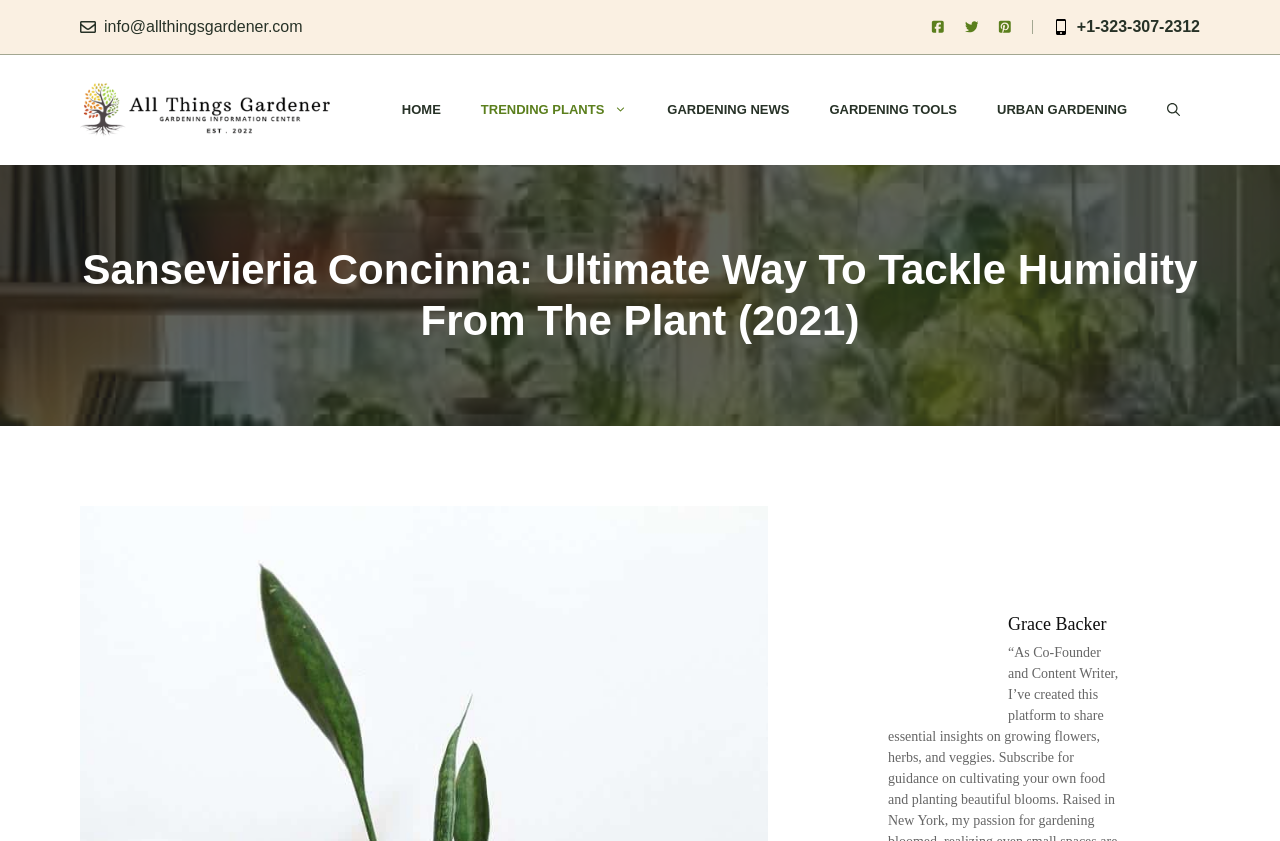What is the phone number on the website?
Please interpret the details in the image and answer the question thoroughly.

I found the phone number by looking at the link element with the text '+1-323-307-2312', which is typically a contact phone number.